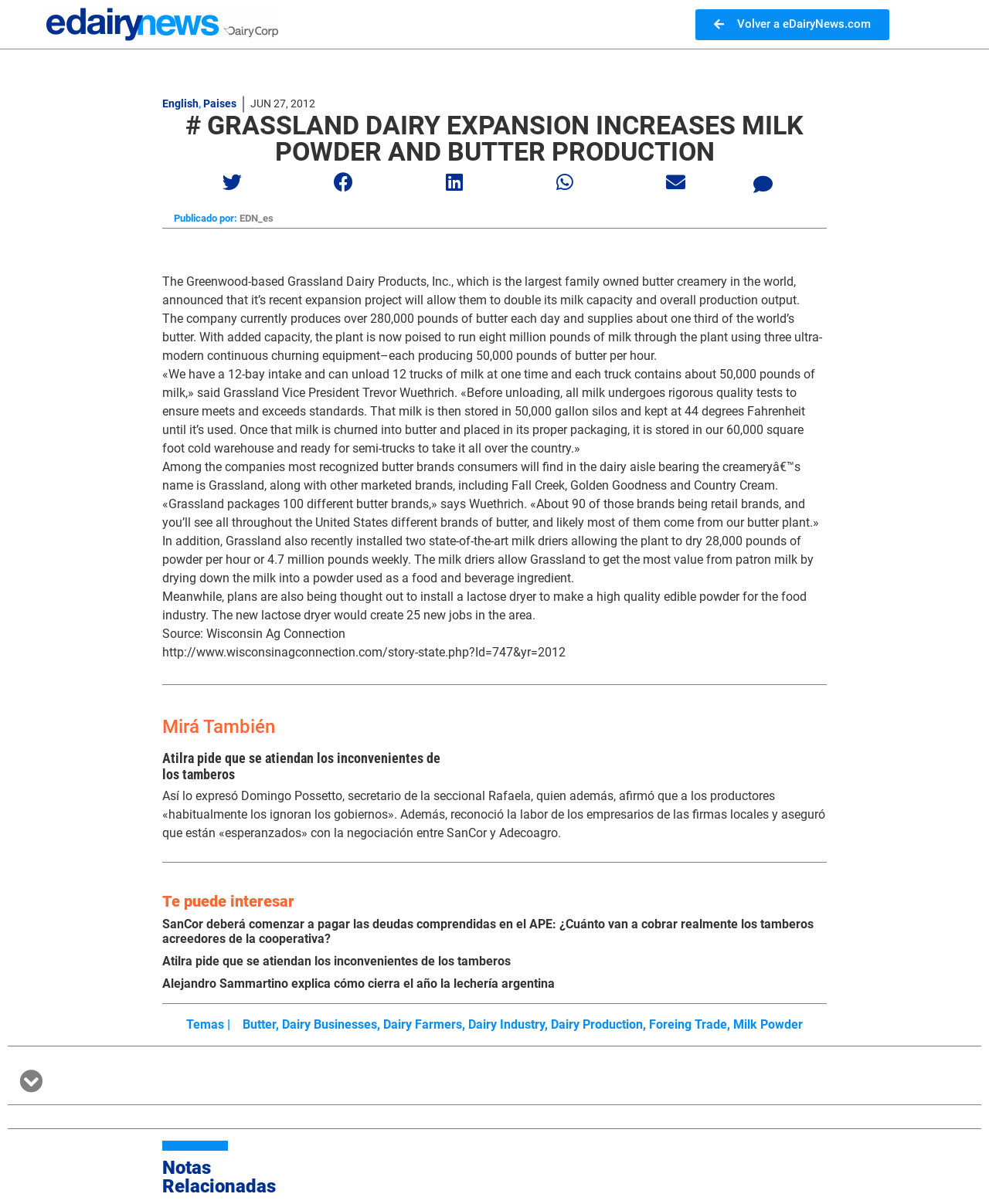Identify the bounding box for the UI element that is described as follows: "Publicado por: EDN_es".

[0.176, 0.175, 0.277, 0.188]